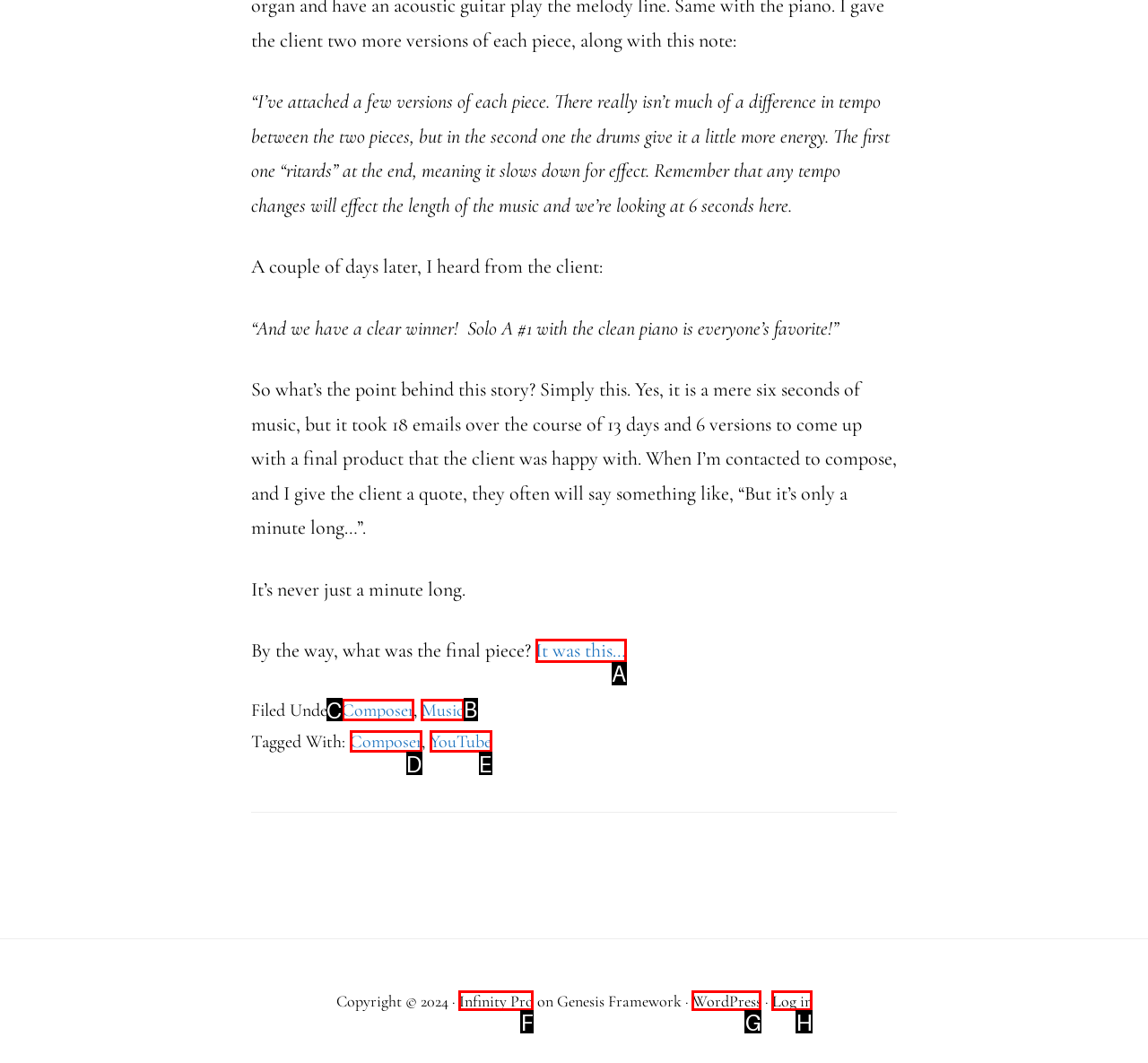Identify the correct HTML element to click to accomplish this task: Click the link to view Music category
Respond with the letter corresponding to the correct choice.

B